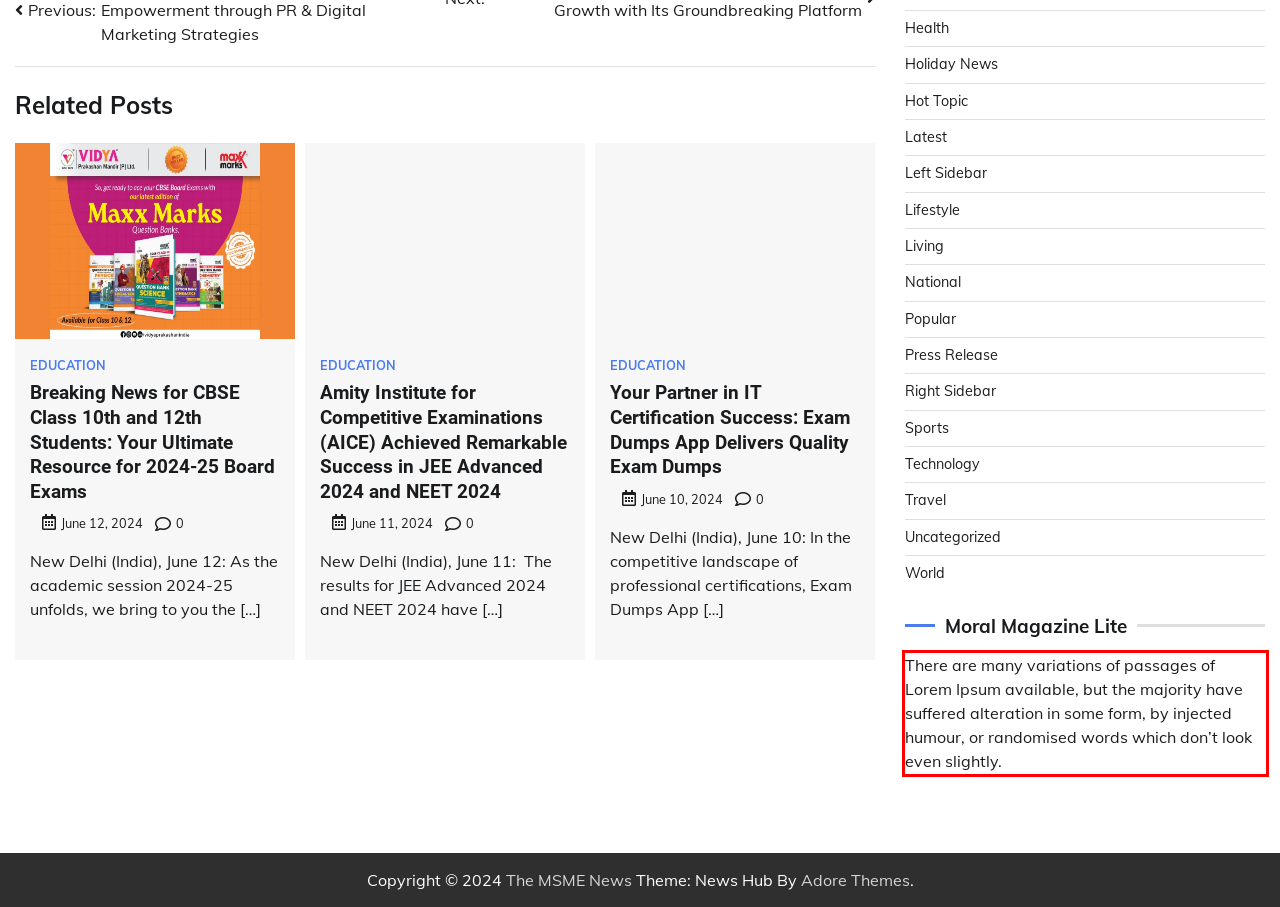Analyze the screenshot of a webpage where a red rectangle is bounding a UI element. Extract and generate the text content within this red bounding box.

There are many variations of passages of Lorem Ipsum available, but the majority have suffered alteration in some form, by injected humour, or randomised words which don’t look even slightly.